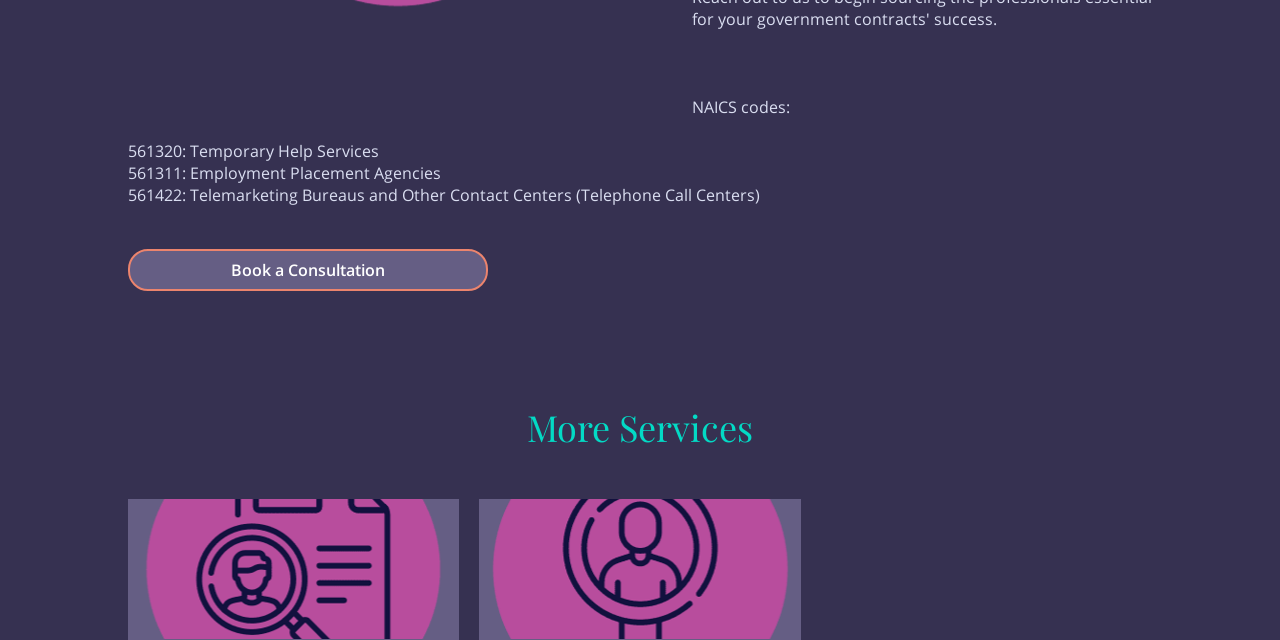Extract the bounding box coordinates for the described element: "Book a Consultation". The coordinates should be represented as four float numbers between 0 and 1: [left, top, right, bottom].

[0.1, 0.389, 0.381, 0.455]